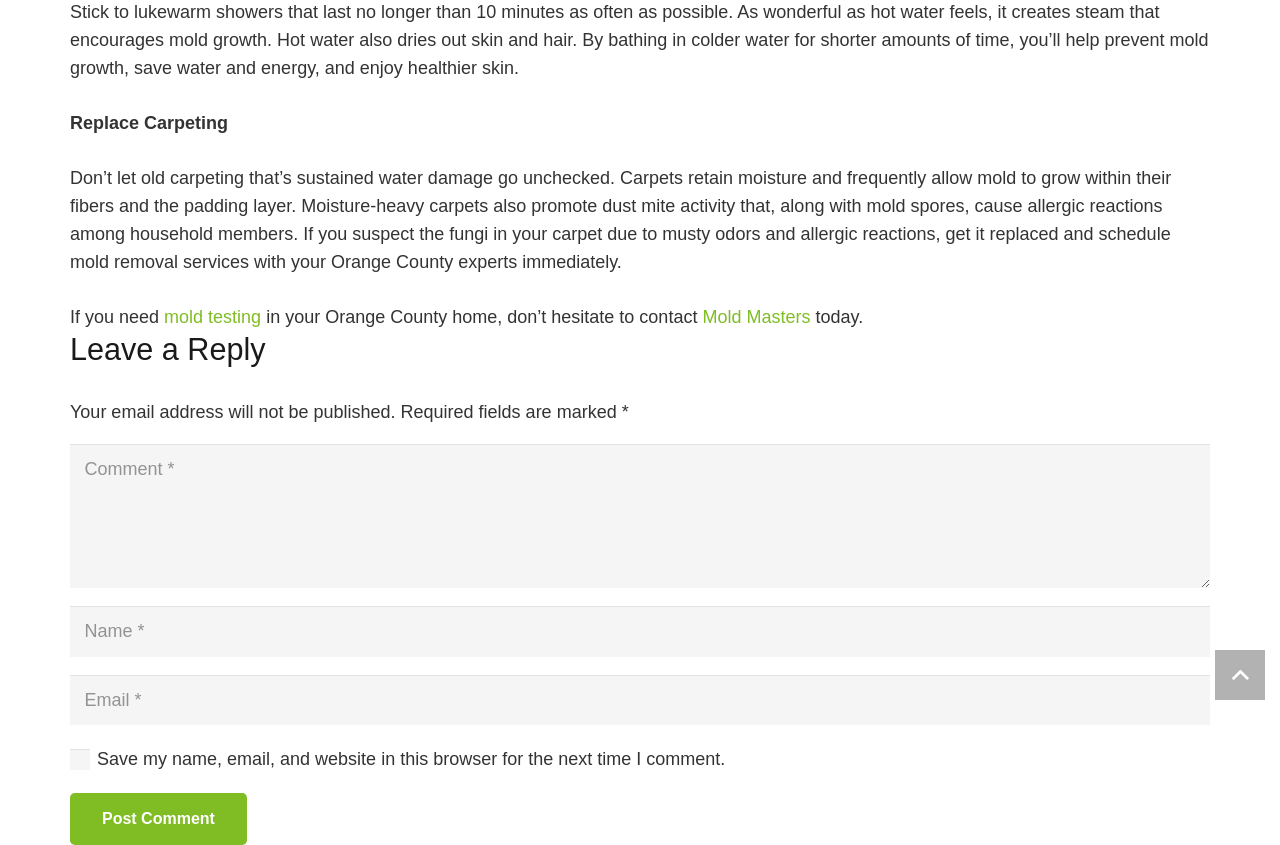Determine the bounding box coordinates for the HTML element mentioned in the following description: "Mold Masters". The coordinates should be a list of four floats ranging from 0 to 1, represented as [left, top, right, bottom].

[0.549, 0.363, 0.633, 0.387]